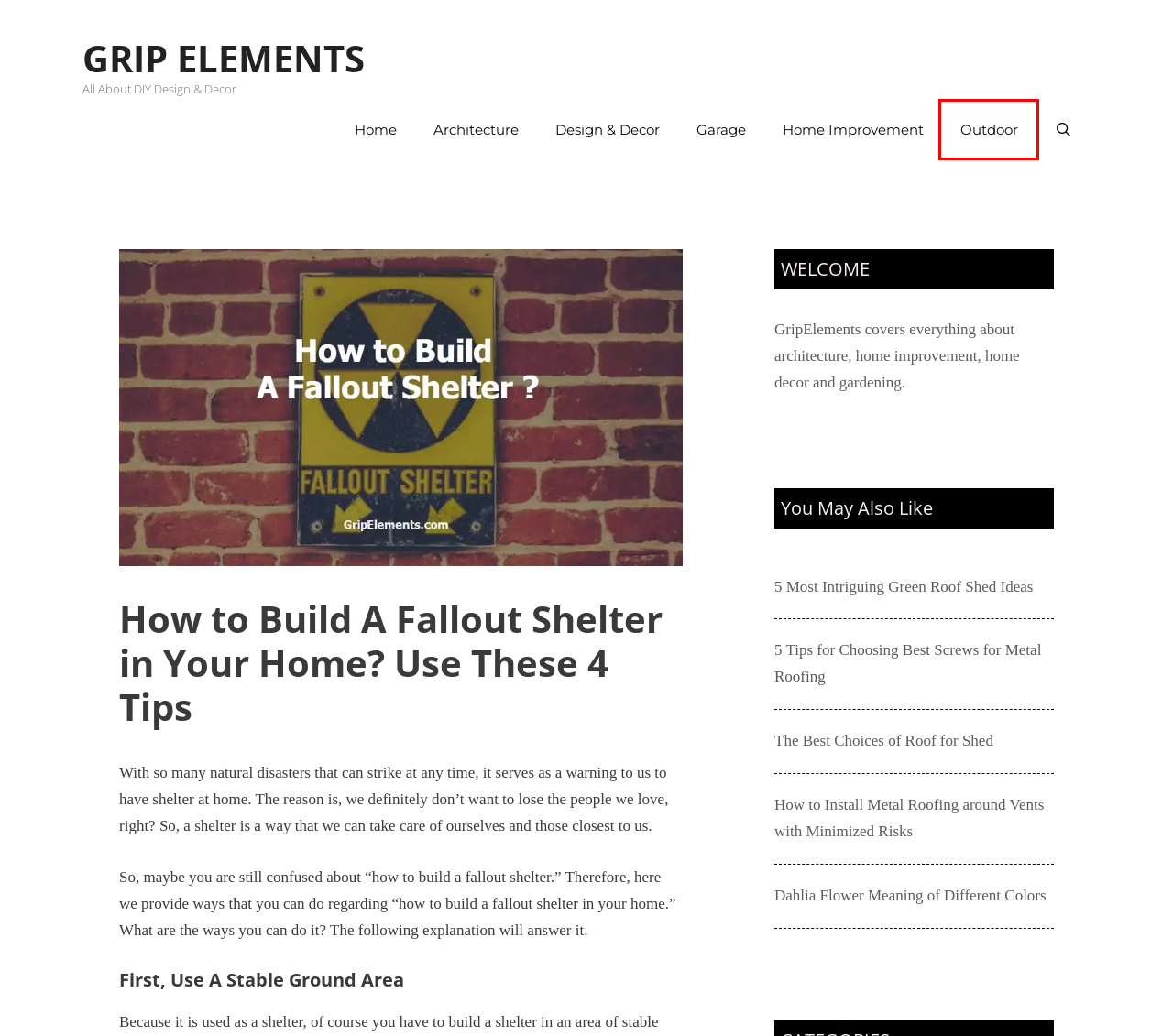You are presented with a screenshot of a webpage with a red bounding box. Select the webpage description that most closely matches the new webpage after clicking the element inside the red bounding box. The options are:
A. architecture Archives - GRIP ELEMENTS
B. garage Archives - GRIP ELEMENTS
C. How to Install Metal Roofing around Vents with Minimized Risks - GRIP ELEMENTS
D. The Best Choices of Roof for Shed - GRIP ELEMENTS
E. Dahlia Flower Meaning of Different Colors - GRIP ELEMENTS
F. GRIP ELEMENTS - All About DIY Design & Decor
G. outdoor Archives - GRIP ELEMENTS
H. 5 Most Intriguing Green Roof Shed Ideas - GRIP ELEMENTS

G